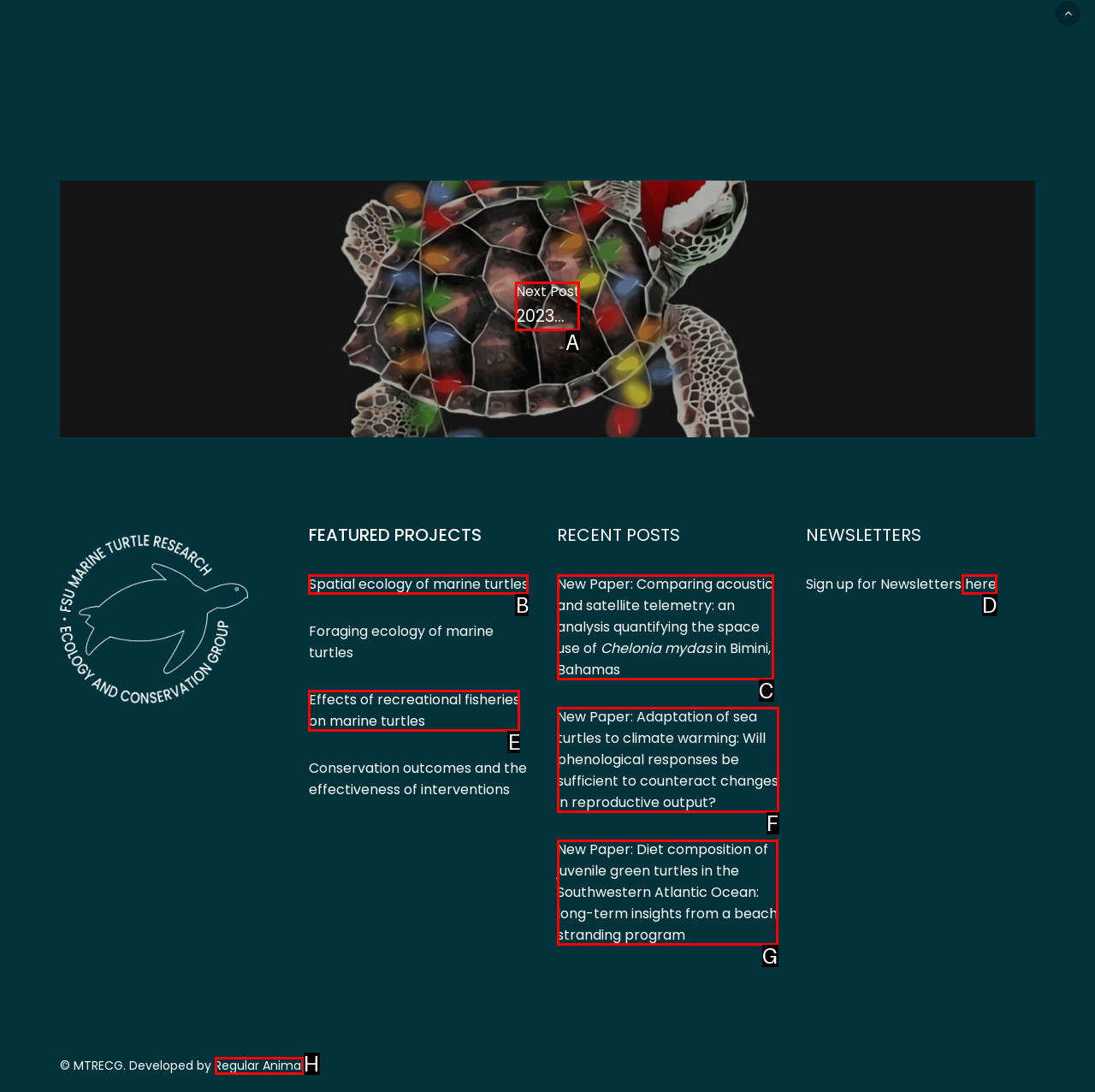Which lettered option should I select to achieve the task: Click on the 'Next Post 2023...' link according to the highlighted elements in the screenshot?

A